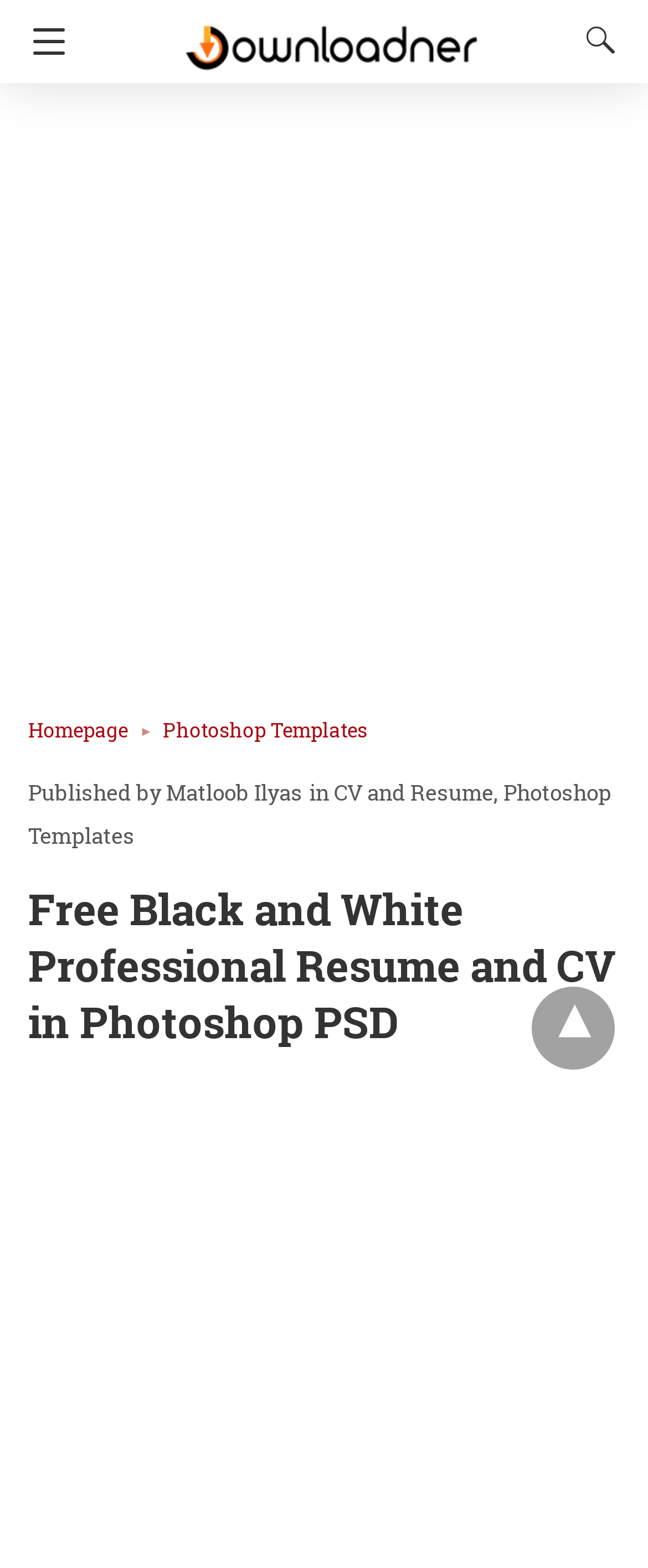Please give the bounding box coordinates of the area that should be clicked to fulfill the following instruction: "Click the 'Amazon' button". The coordinates should be in the format of four float numbers from 0 to 1, i.e., [left, top, right, bottom].

None